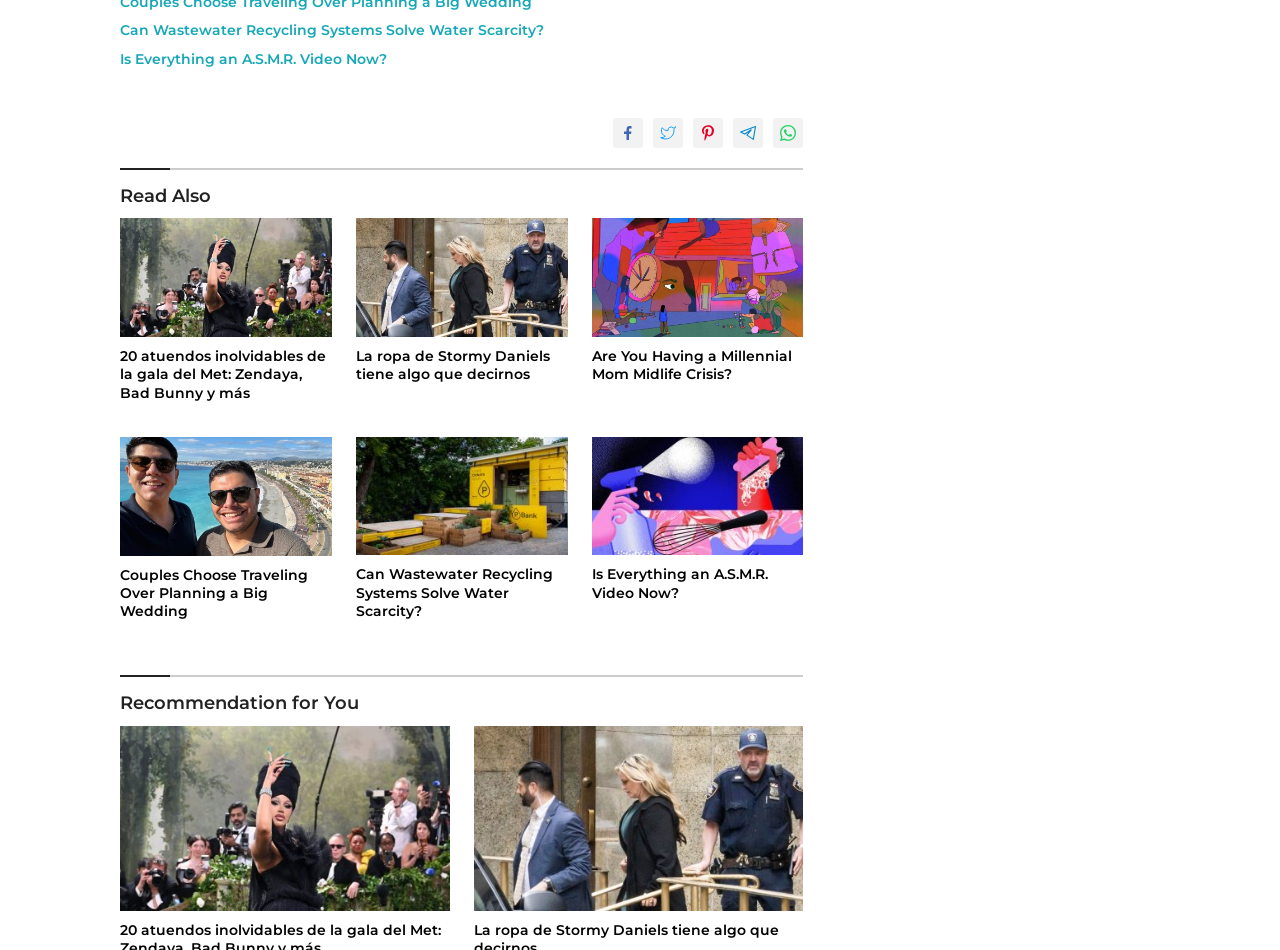Identify the bounding box coordinates for the element you need to click to achieve the following task: "Check Recommendation for You". The coordinates must be four float values ranging from 0 to 1, formatted as [left, top, right, bottom].

[0.094, 0.711, 0.628, 0.754]